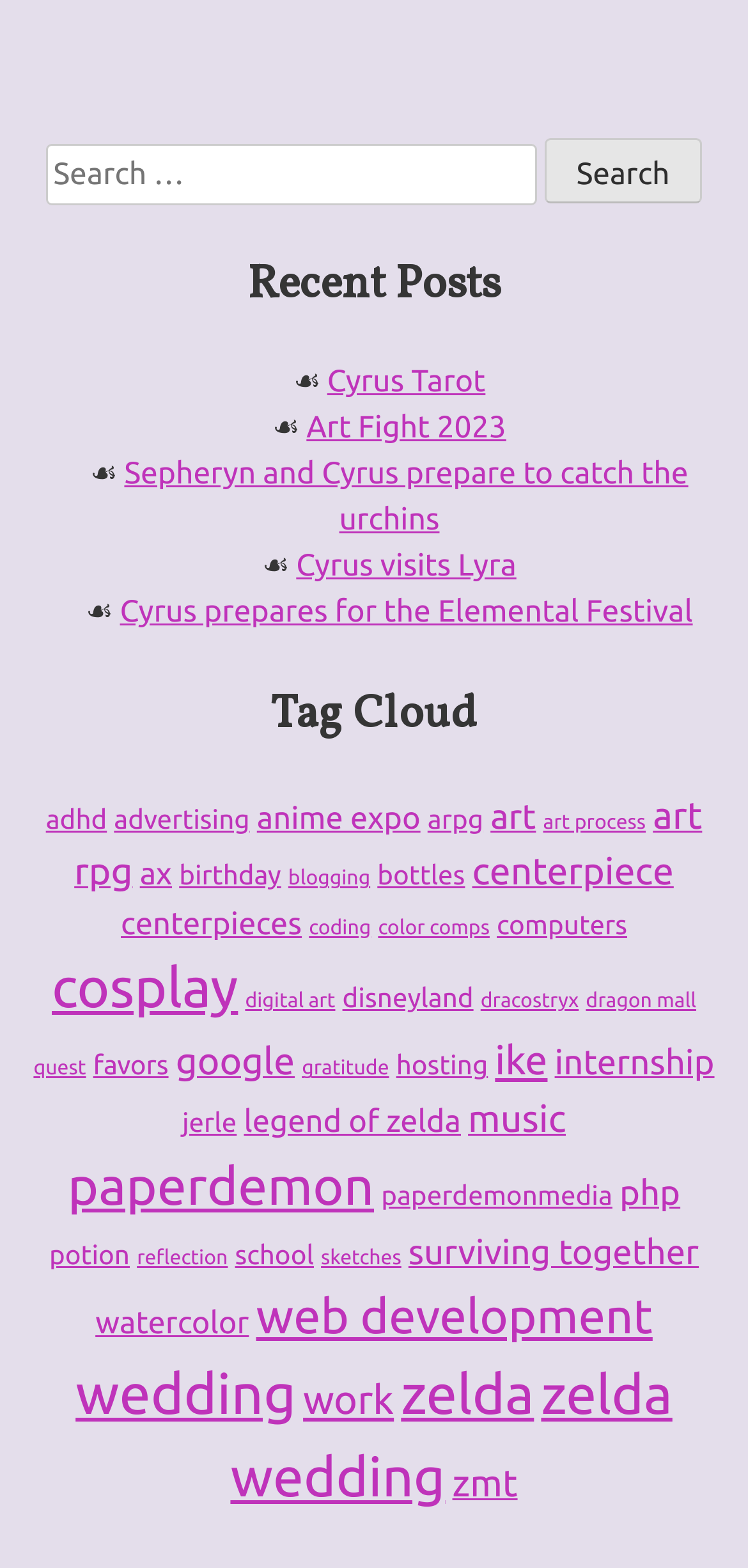Locate the bounding box coordinates of the element you need to click to accomplish the task described by this instruction: "Choose a username".

None